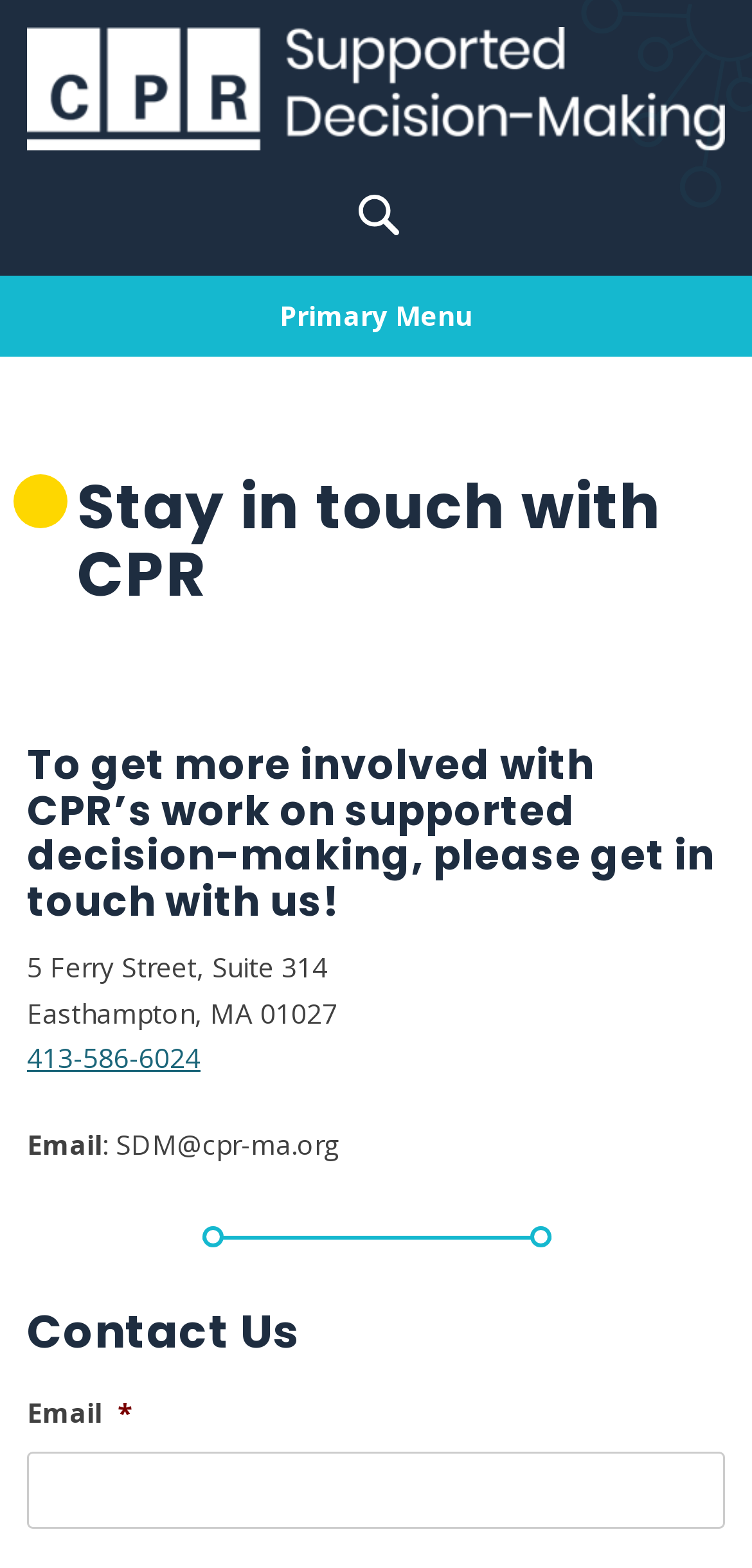Given the following UI element description: "Primary Menu", find the bounding box coordinates in the webpage screenshot.

[0.336, 0.175, 0.664, 0.227]